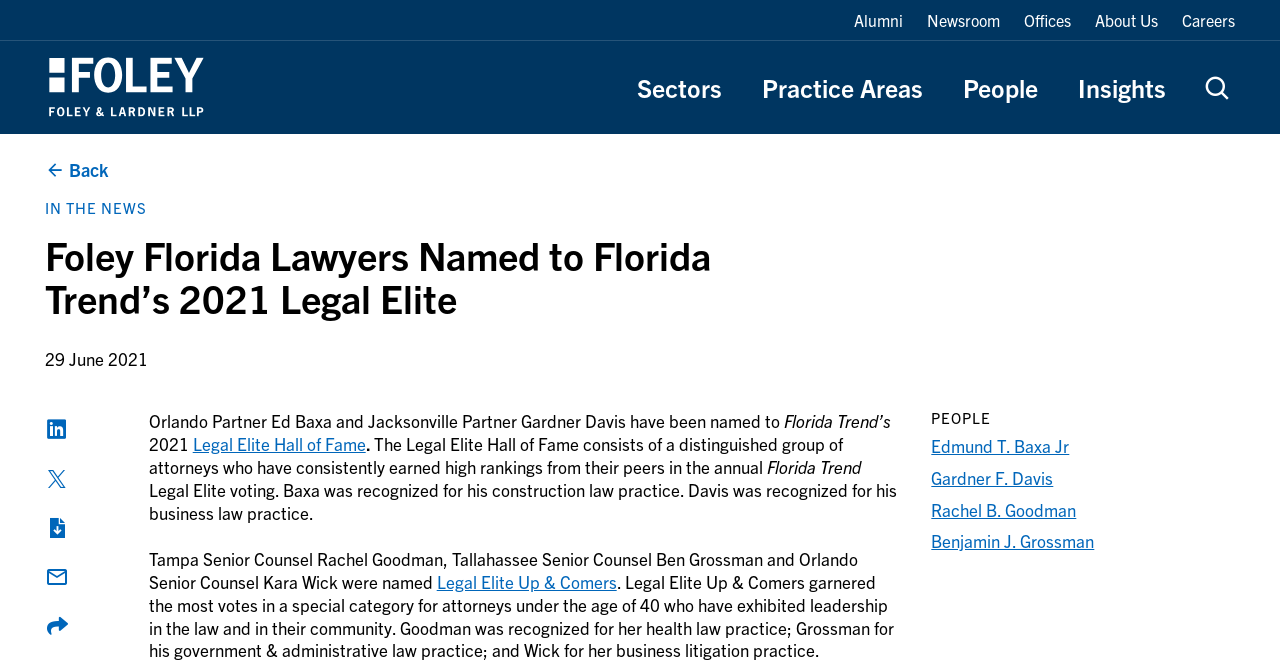Give a complete and precise description of the webpage's appearance.

The webpage is about Foley & Lardner LLP, a law firm, and features a news article about two of its partners, Ed Baxa and Gardner Davis, being named to Florida Trend's 2021 Legal Elite Hall of Fame. 

At the top of the page, there are several links to different sections of the website, including "Alumni", "Newsroom", "Offices", "About Us", and "Careers", aligned horizontally across the page. Below these links, there is a logo of Foley and Lardner LLP on the left side, and a set of links to "Sectors", "Practice Areas", "People", and "Insights" on the right side. 

On the top right corner, there is a button to open a search form. Below the logo, there is a section with a heading that reads "Foley Florida Lawyers Named to Florida Trend’s 2021 Legal Elite". This section contains a date "29 June 2021" and several links to share the article on social media or via email. 

The main content of the article is divided into several paragraphs. The first paragraph announces the recognition of Ed Baxa and Gardner Davis, and the second paragraph explains what the Legal Elite Hall of Fame is. The third paragraph provides more details about the recognition of Baxa and Davis, and the fourth paragraph mentions three other senior counsels who were named Legal Elite Up & Comers. 

On the right side of the page, there is a section with a heading "PEOPLE" and lists the names of the lawyers mentioned in the article, including Ed Baxa, Gardner Davis, Rachel Goodman, and Ben Grossman, with links to their profiles.